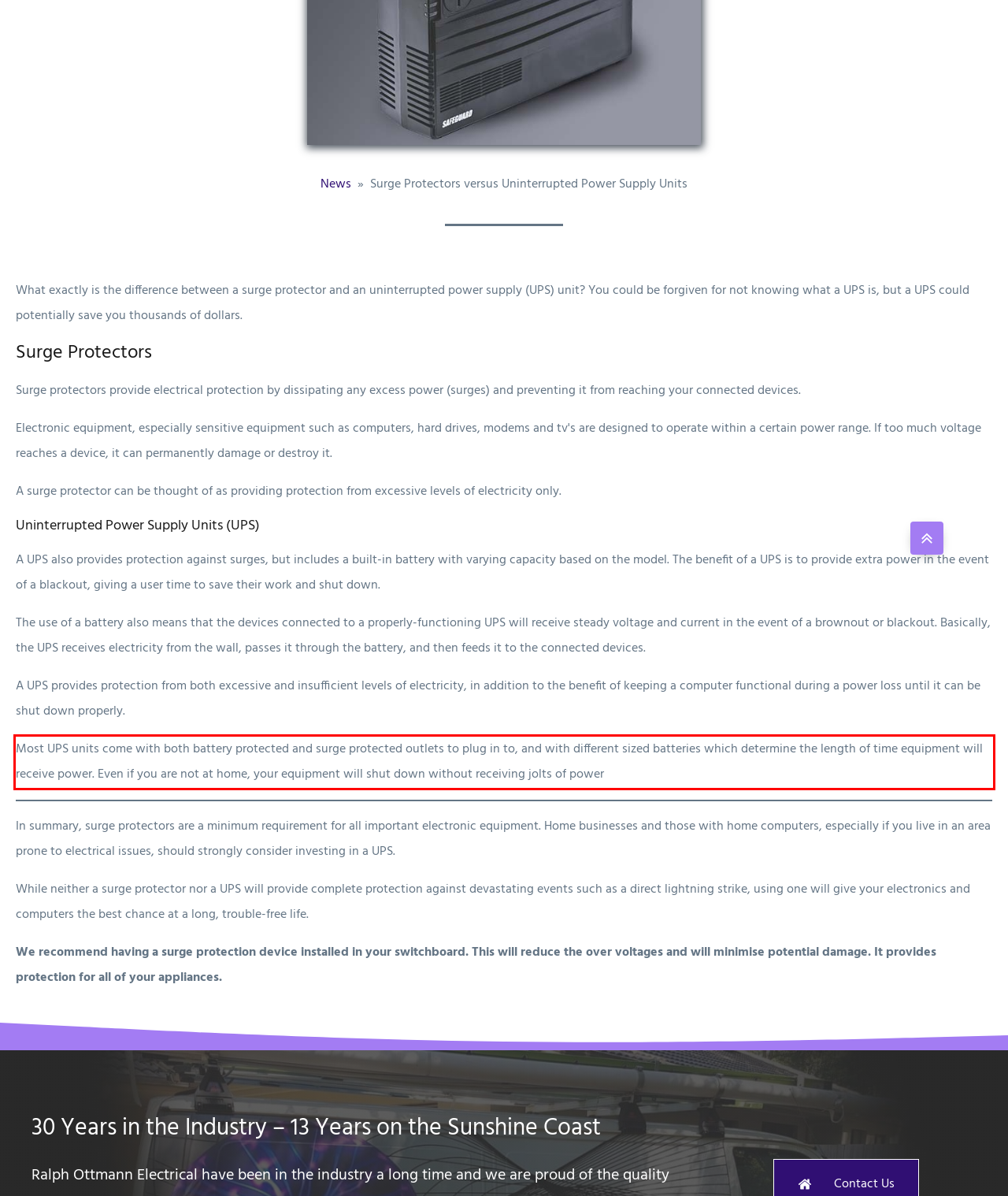Using the provided screenshot of a webpage, recognize the text inside the red rectangle bounding box by performing OCR.

Most UPS units come with both battery protected and surge protected outlets to plug in to, and with different sized batteries which determine the length of time equipment will receive power. Even if you are not at home, your equipment will shut down without receiving jolts of power